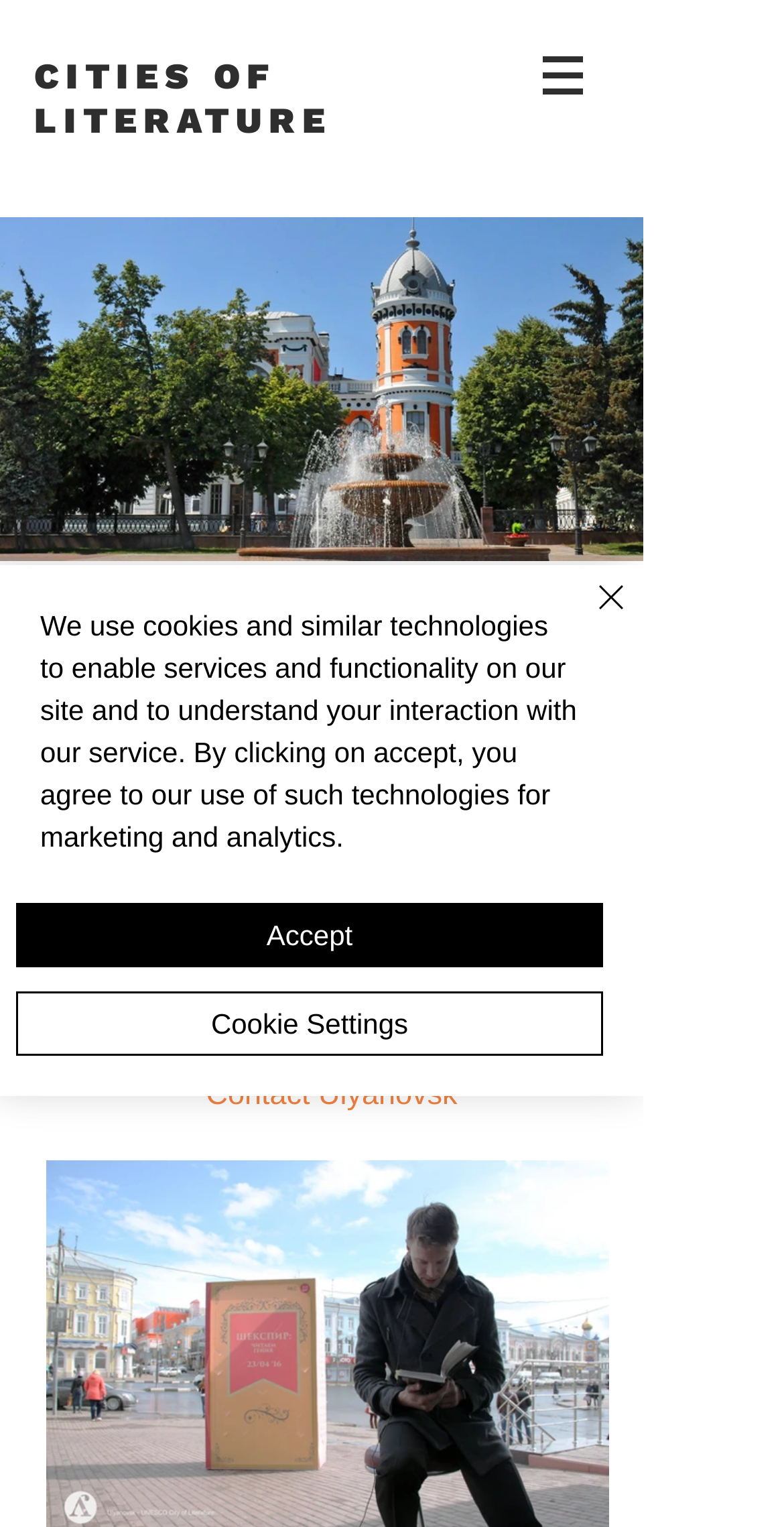Find the bounding box of the web element that fits this description: "CITIES OF LITERATURE".

[0.044, 0.036, 0.423, 0.092]